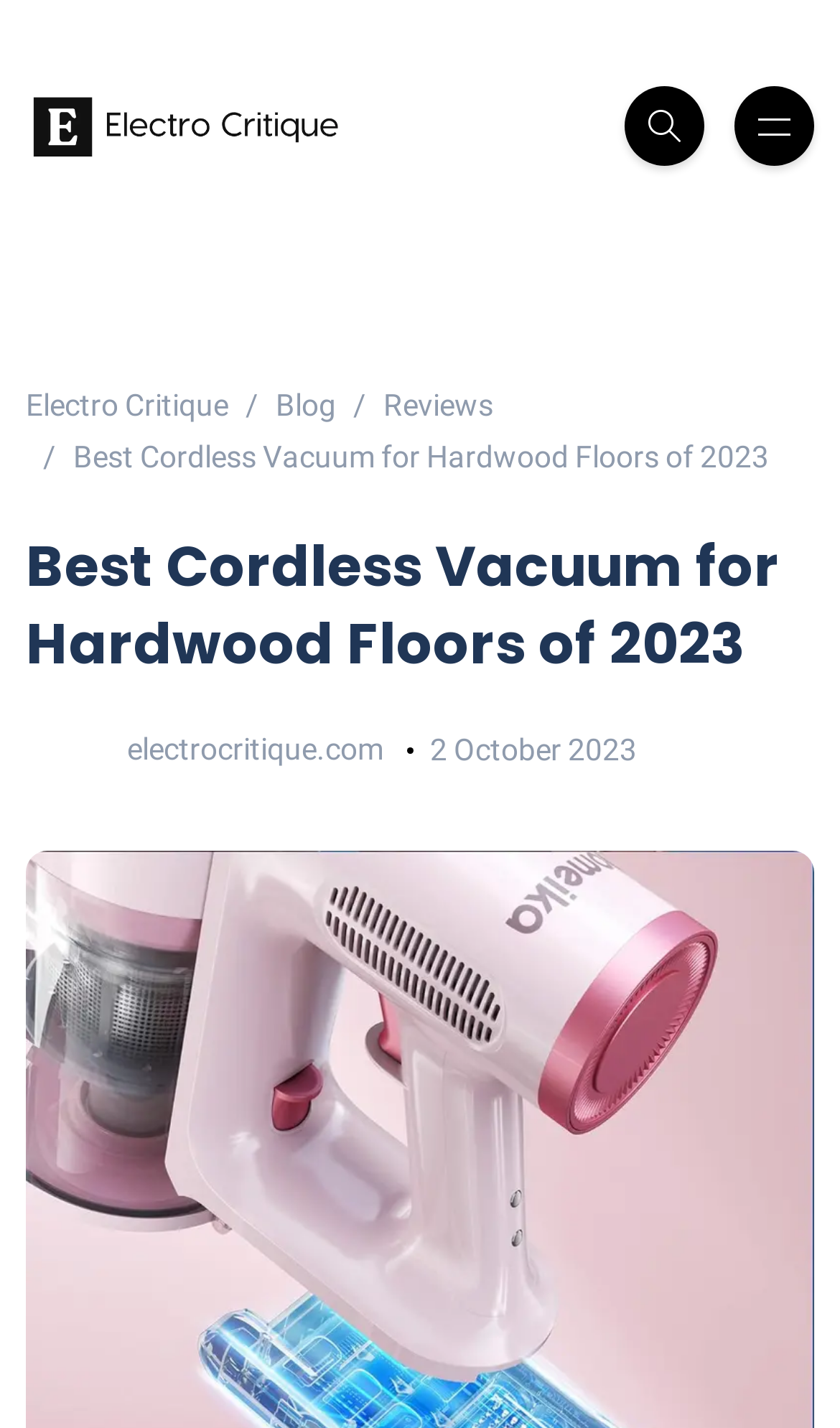Identify the coordinates of the bounding box for the element described below: "Blog". Return the coordinates as four float numbers between 0 and 1: [left, top, right, bottom].

[0.328, 0.271, 0.4, 0.296]